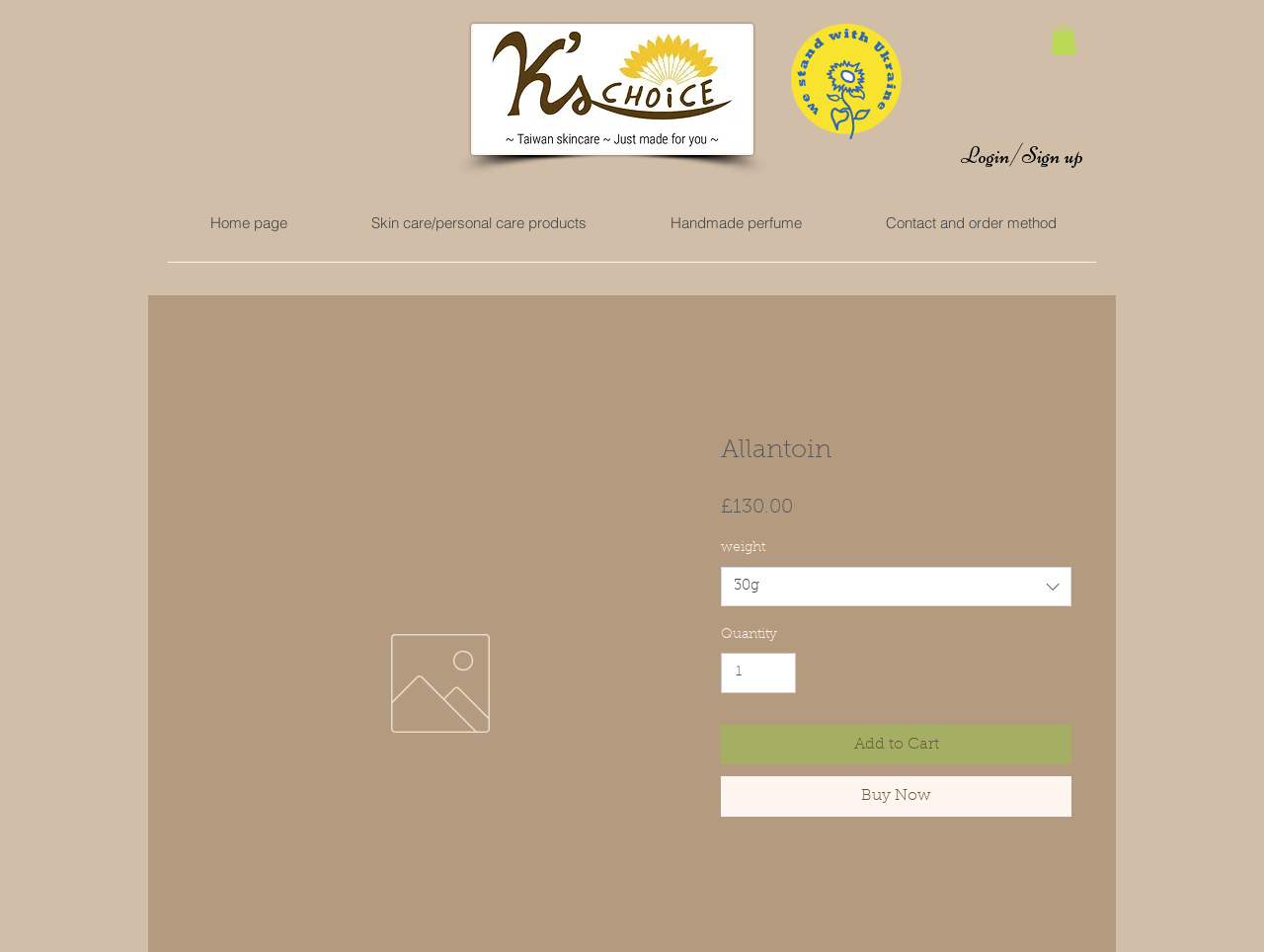Provide a comprehensive description of the webpage.

This webpage is about a product called Allantoin, which is a skincare product. At the top of the page, there are three links: "純天然護膚品" (Natural Skincare Products), an empty link, and a button with an image. To the right of these links, there is a "Login/Sign up" button.

Below these elements, there is a navigation menu labeled "Site" that contains four links: "Home page", "Skin care/personal care products", "Handmade perfume", and "Contact and order method". The last link has a dropdown menu that contains more information about the product, including a heading "Allantoin", a price of £130.00, and details about the product's weight and quantity.

The product details section includes a listbox to select the weight of the product, with options such as 30g. There is also a spinbutton to adjust the quantity of the product, with a minimum value of 1 and a maximum value of 99999. Two buttons, "Add to Cart" and "Buy Now", are located below the product details.

Throughout the page, there are several images, including one for the "純天然護膚品" link, one for the button with an image, and another in the dropdown menu. The page also has a meta description that mentions the benefits of Allantoin, including its soothing effect on the skin, astringent and anti-inflammatory properties, and its ability to promote healthy cell growth and prevent new spots.